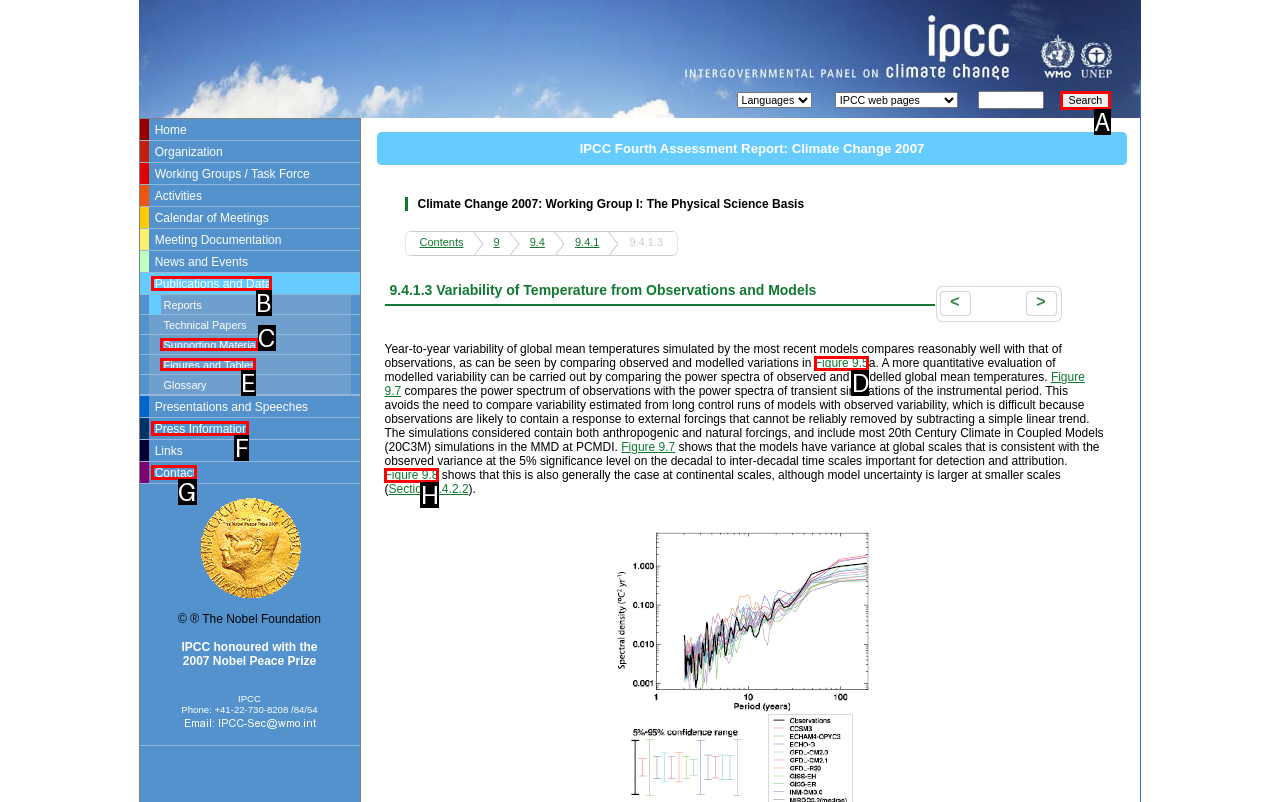Tell me which option best matches the description: Figure 9.5
Answer with the option's letter from the given choices directly.

D